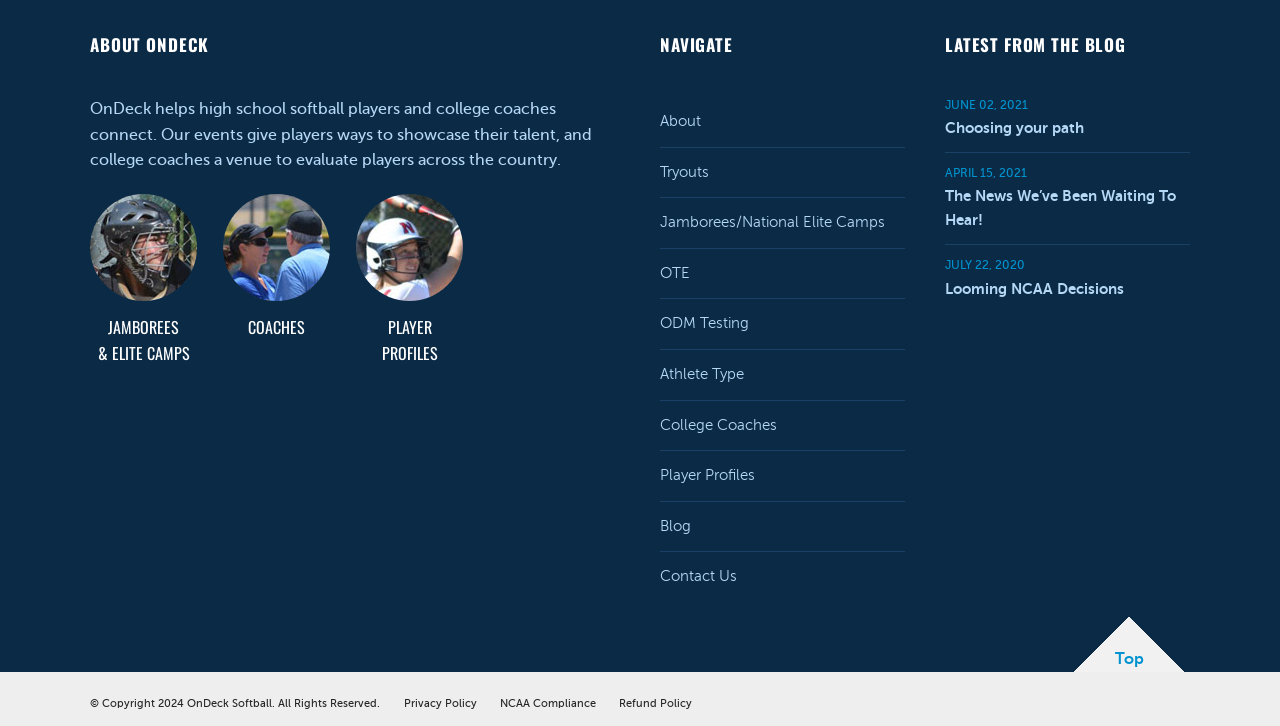From the webpage screenshot, identify the region described by IA4 Biotech. Provide the bounding box coordinates as (top-left x, top-left y, bottom-right x, bottom-right y), with each value being a floating point number between 0 and 1.

None